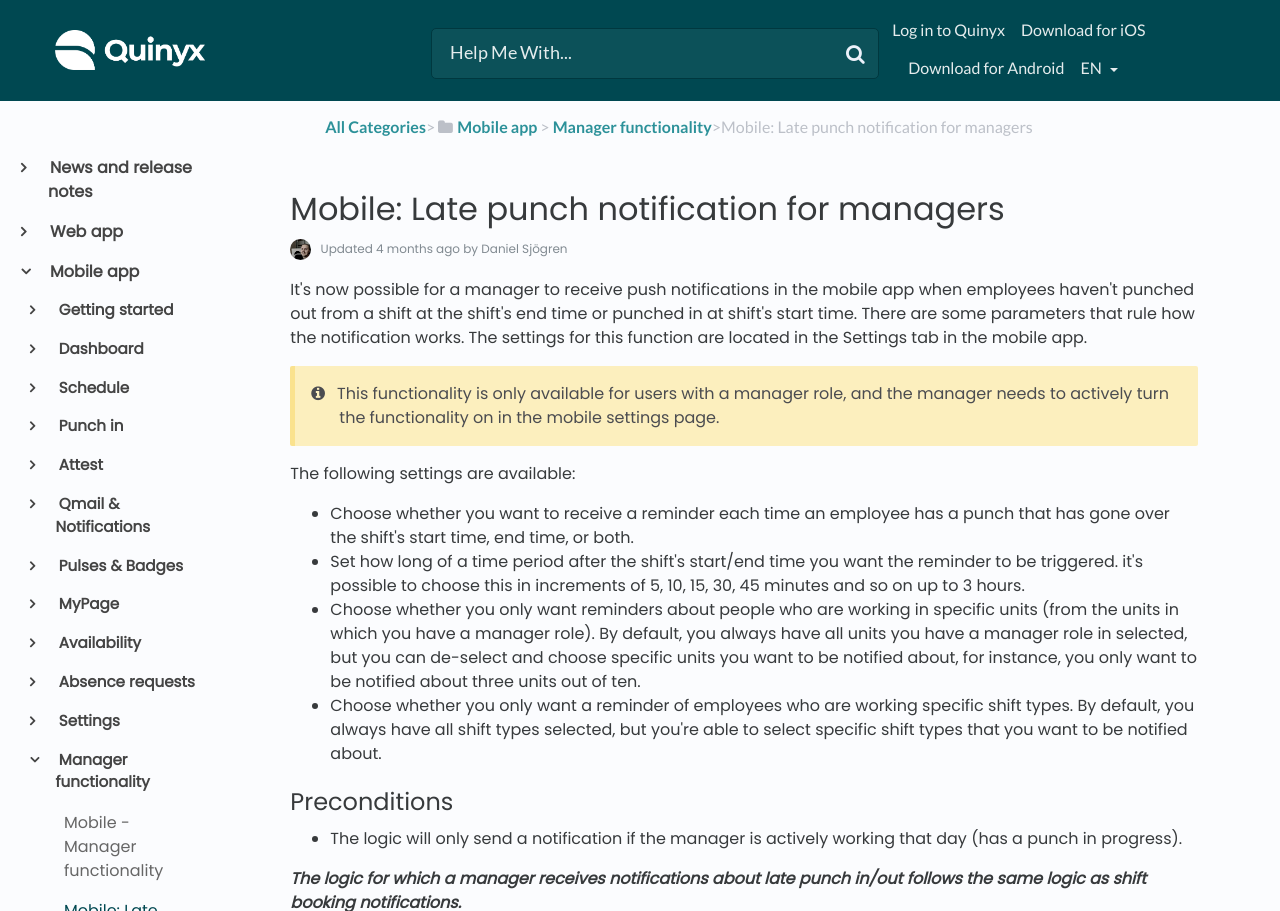Could you find the bounding box coordinates of the clickable area to complete this instruction: "Click on 'Log in to Quinyx'"?

[0.697, 0.014, 0.785, 0.055]